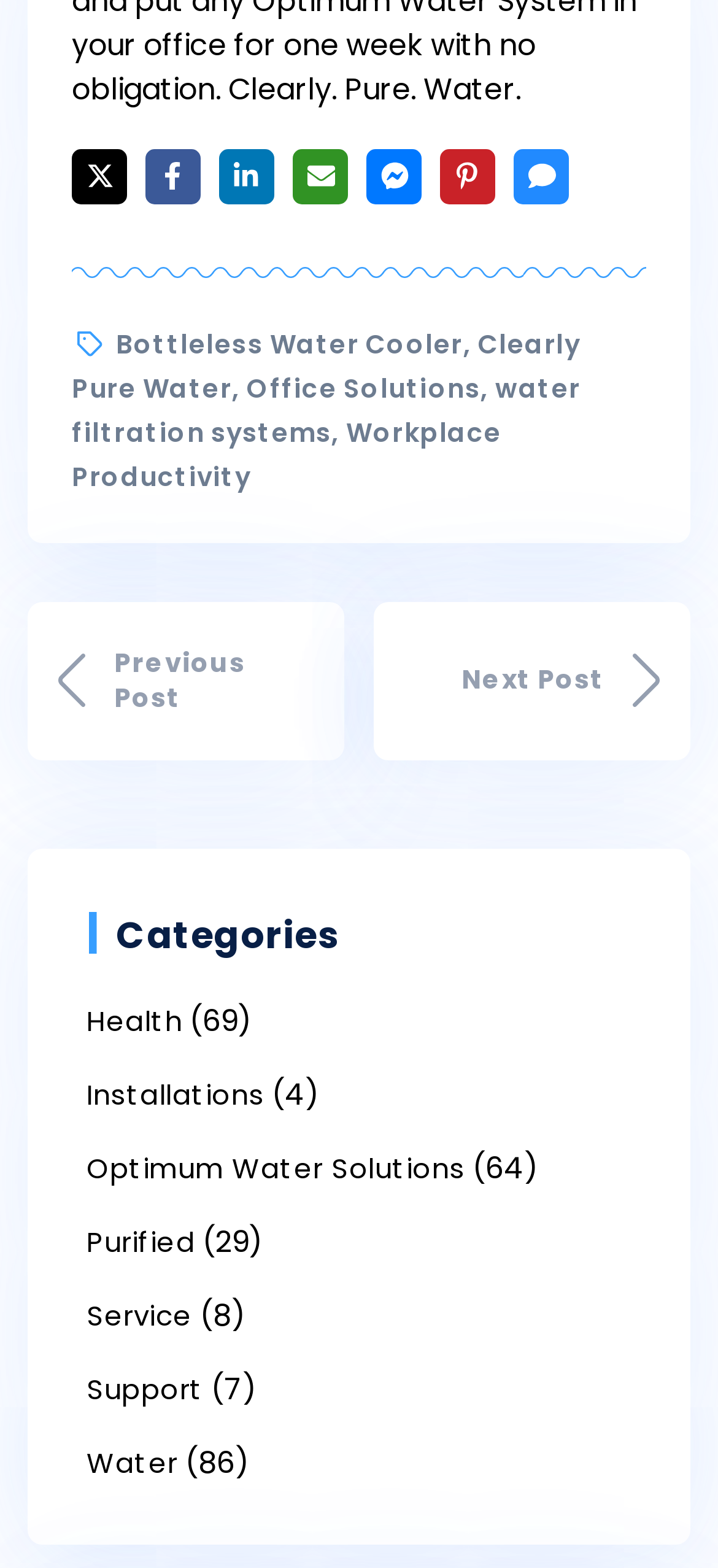Using the provided element description: "Previous Post", identify the bounding box coordinates. The coordinates should be four floats between 0 and 1 in the order [left, top, right, bottom].

[0.038, 0.384, 0.479, 0.485]